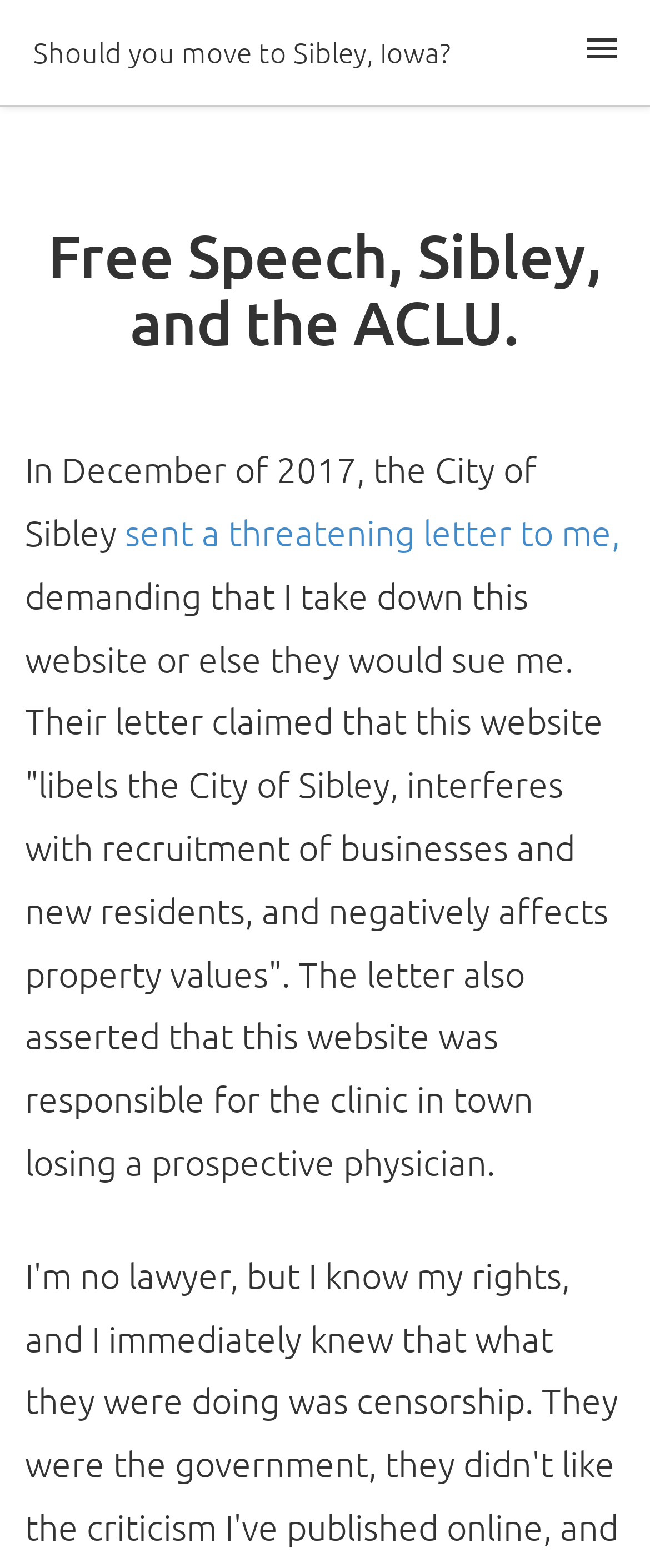Calculate the bounding box coordinates of the UI element given the description: "First Amendment Lawsuit".

[0.0, 0.179, 0.851, 0.235]